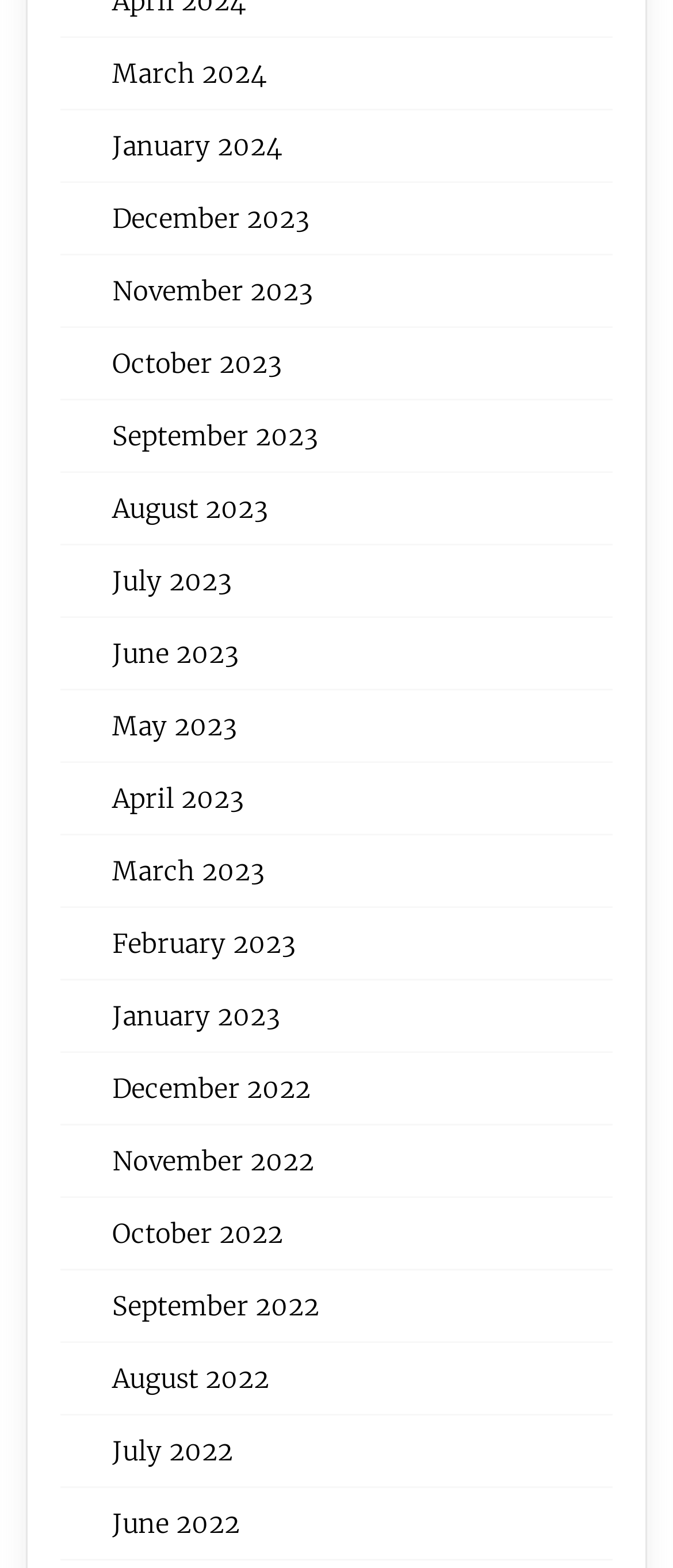Using a single word or phrase, answer the following question: 
Are the months listed in chronological order?

Yes